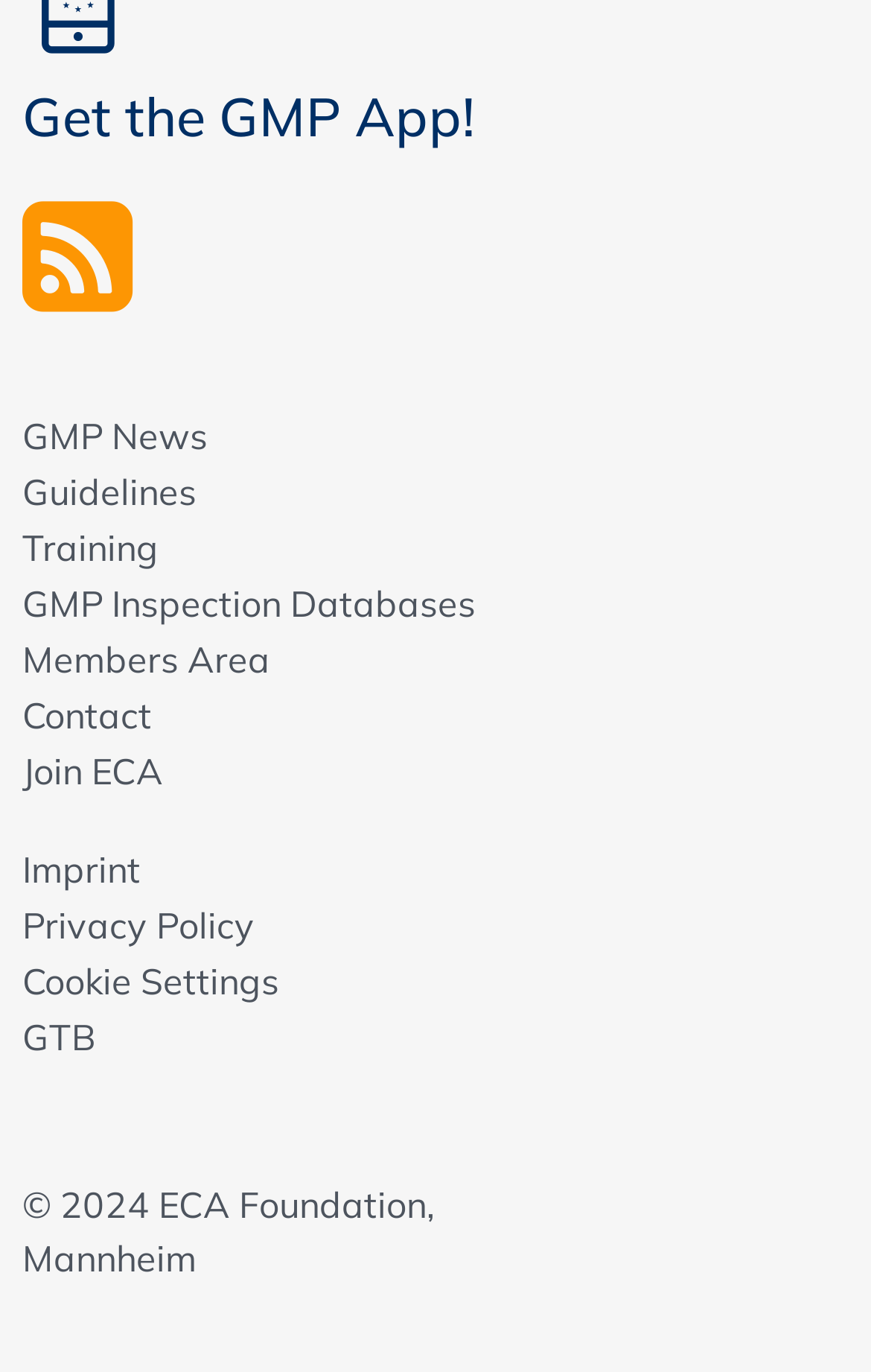Locate the bounding box coordinates of the area that needs to be clicked to fulfill the following instruction: "Access Members Area". The coordinates should be in the format of four float numbers between 0 and 1, namely [left, top, right, bottom].

[0.026, 0.46, 0.31, 0.499]